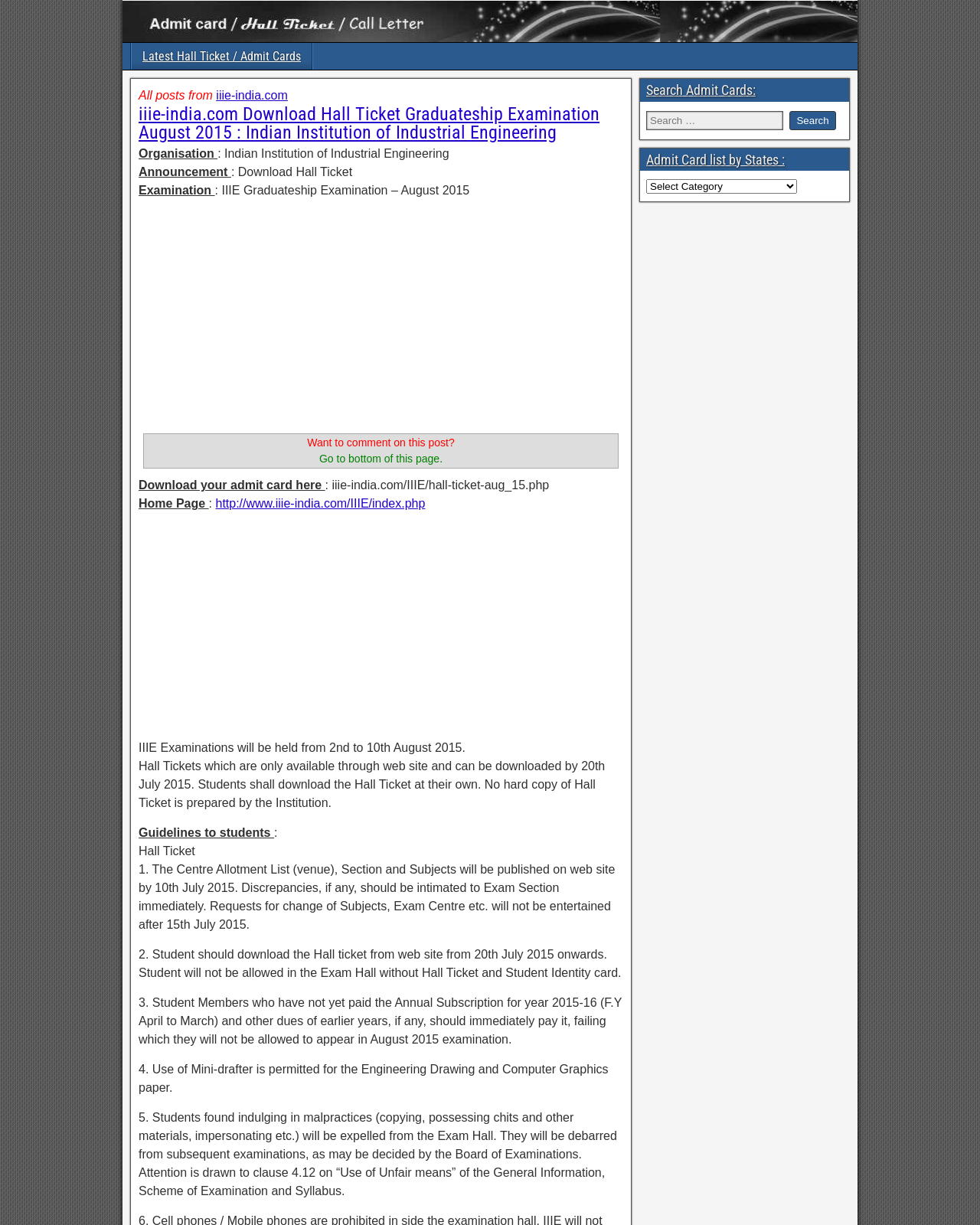What is permitted for use in the Engineering Drawing and Computer Graphics paper?
Based on the image, provide a one-word or brief-phrase response.

Mini-drafter